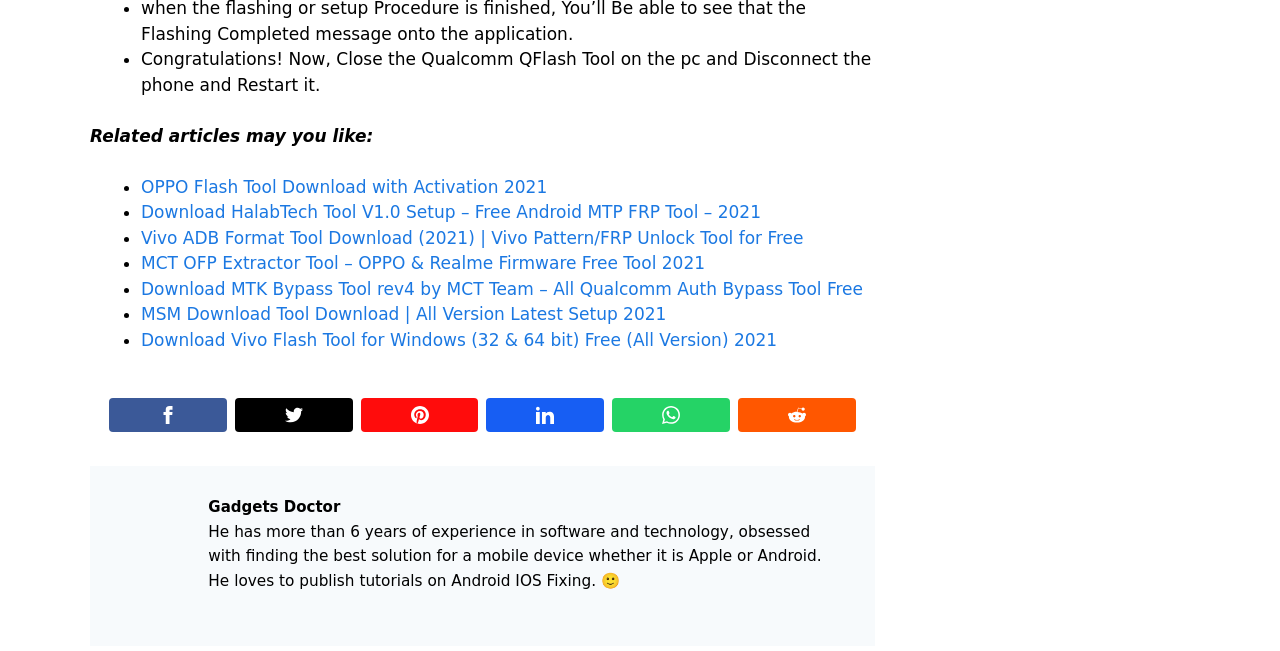Give a concise answer of one word or phrase to the question: 
What are the related articles about?

Flash tools and Android MTP FRP tools